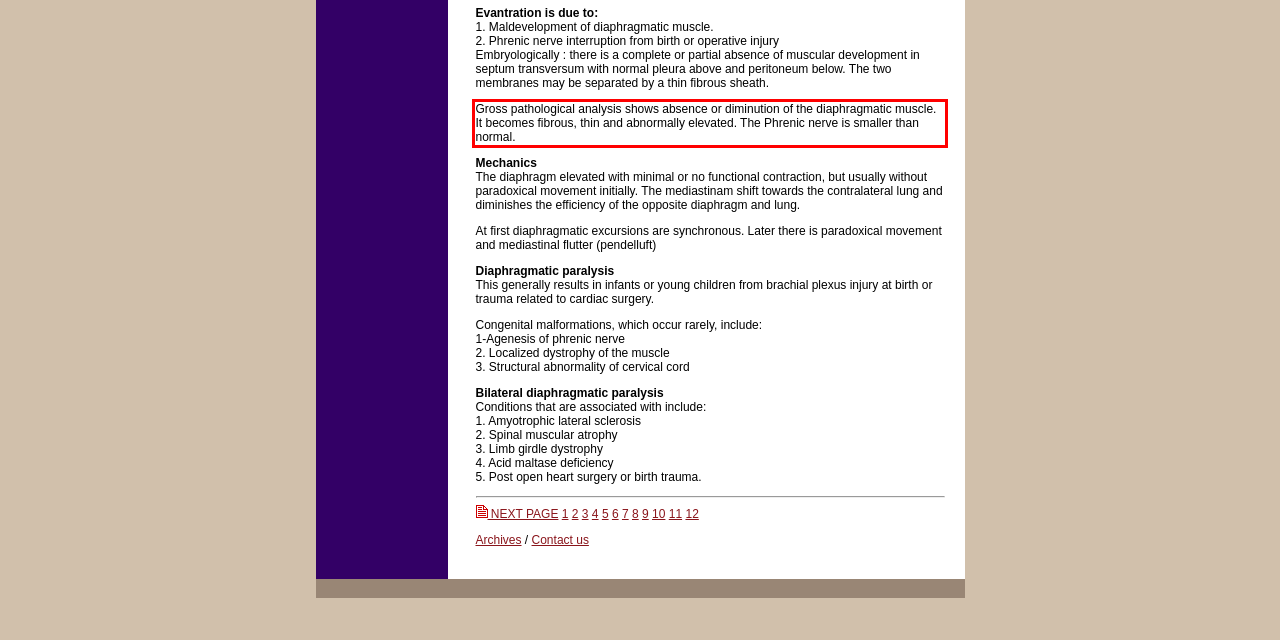Within the provided webpage screenshot, find the red rectangle bounding box and perform OCR to obtain the text content.

Gross pathological analysis shows absence or diminution of the diaphragmatic muscle. It becomes fibrous, thin and abnormally elevated. The Phrenic nerve is smaller than normal.